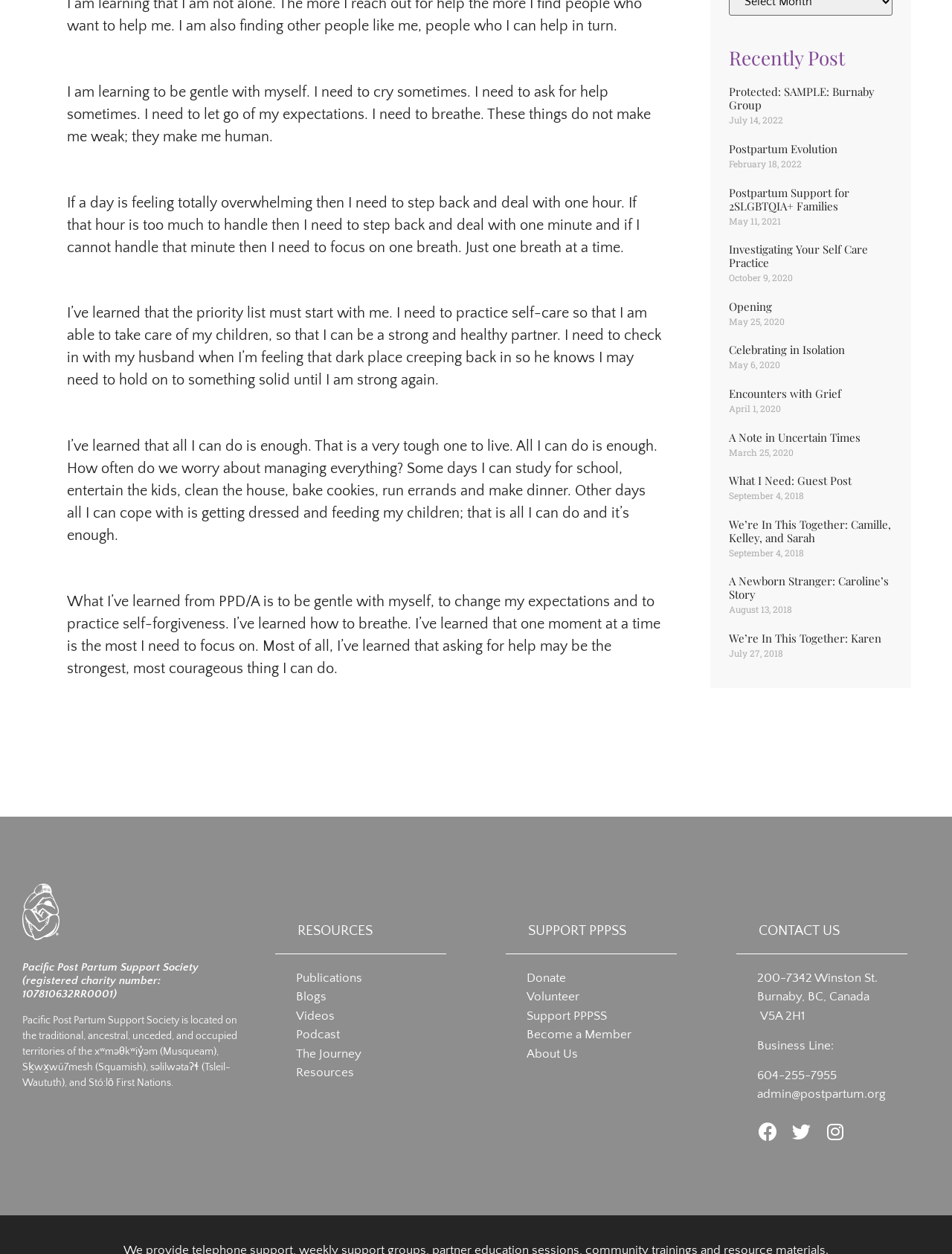Answer the following query with a single word or phrase:
What is the name of the organization?

Pacific Post Partum Support Society